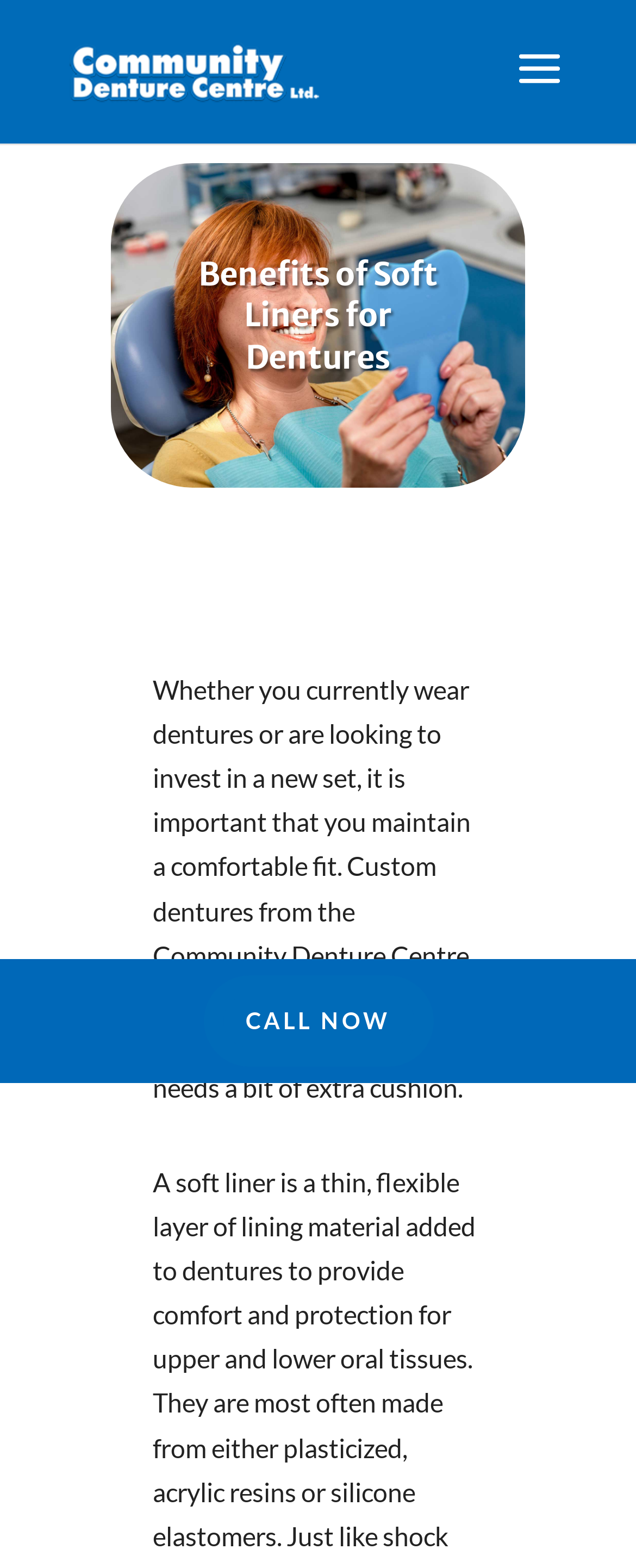Determine the bounding box coordinates of the UI element that matches the following description: "Call Now". The coordinates should be four float numbers between 0 and 1 in the format [left, top, right, bottom].

[0.319, 0.622, 0.681, 0.68]